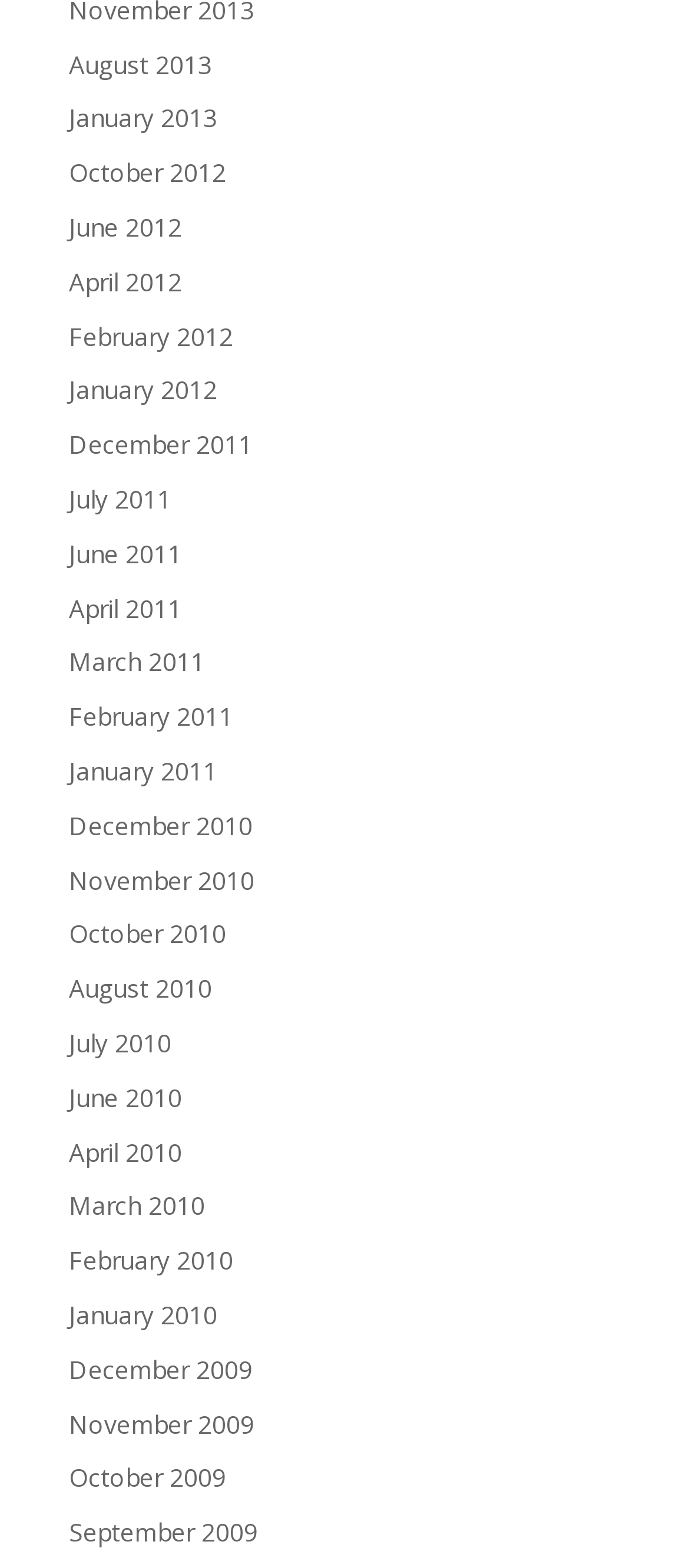How many links are available on this webpage?
Based on the screenshot, provide a one-word or short-phrase response.

281